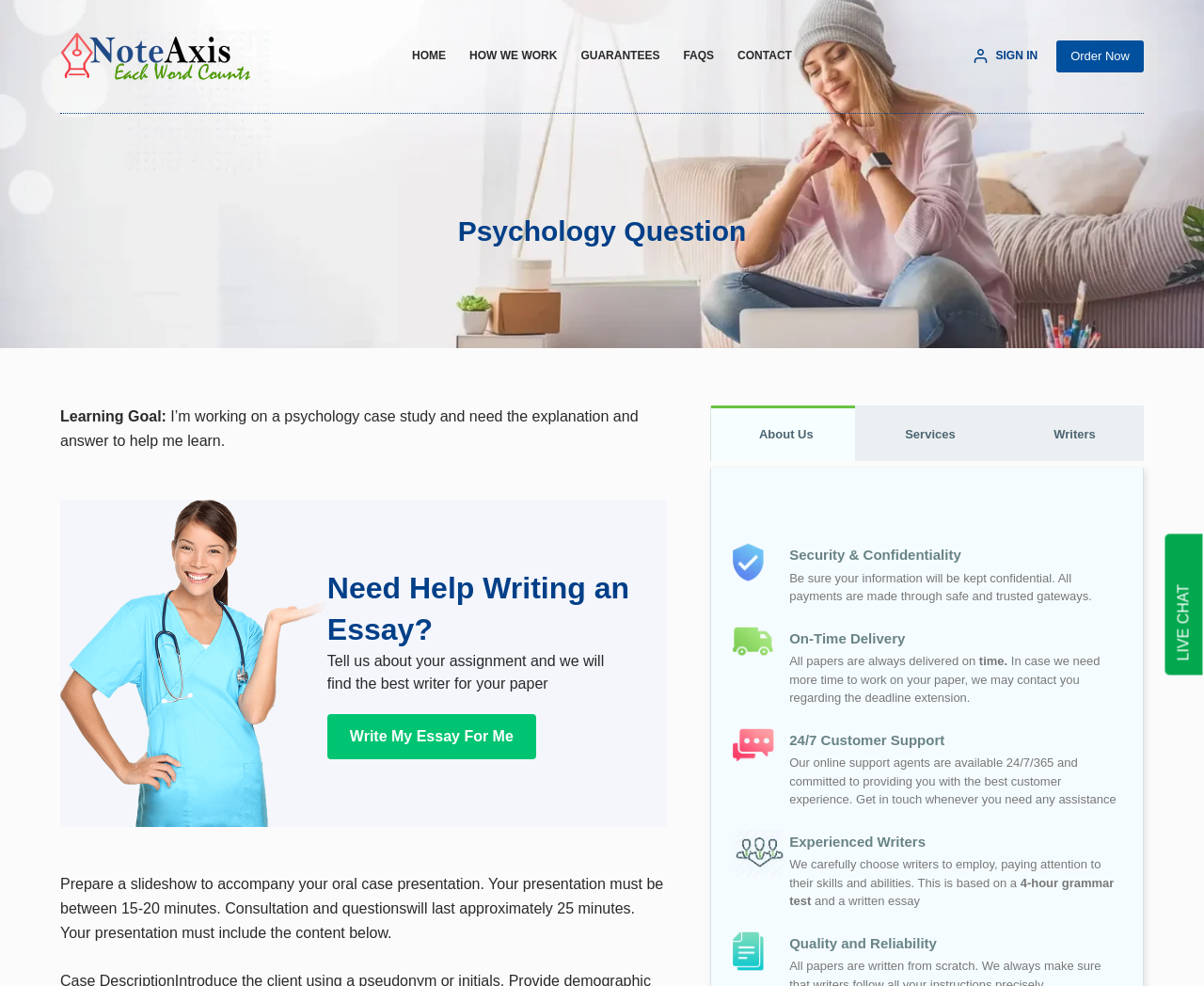Analyze the image and deliver a detailed answer to the question: What is the purpose of the website?

I inferred the purpose of the website by reading the text 'Need Help Writing an Essay?' and 'Tell us about your assignment and we will find the best writer for your paper', which suggests that the website provides academic writing services to students.